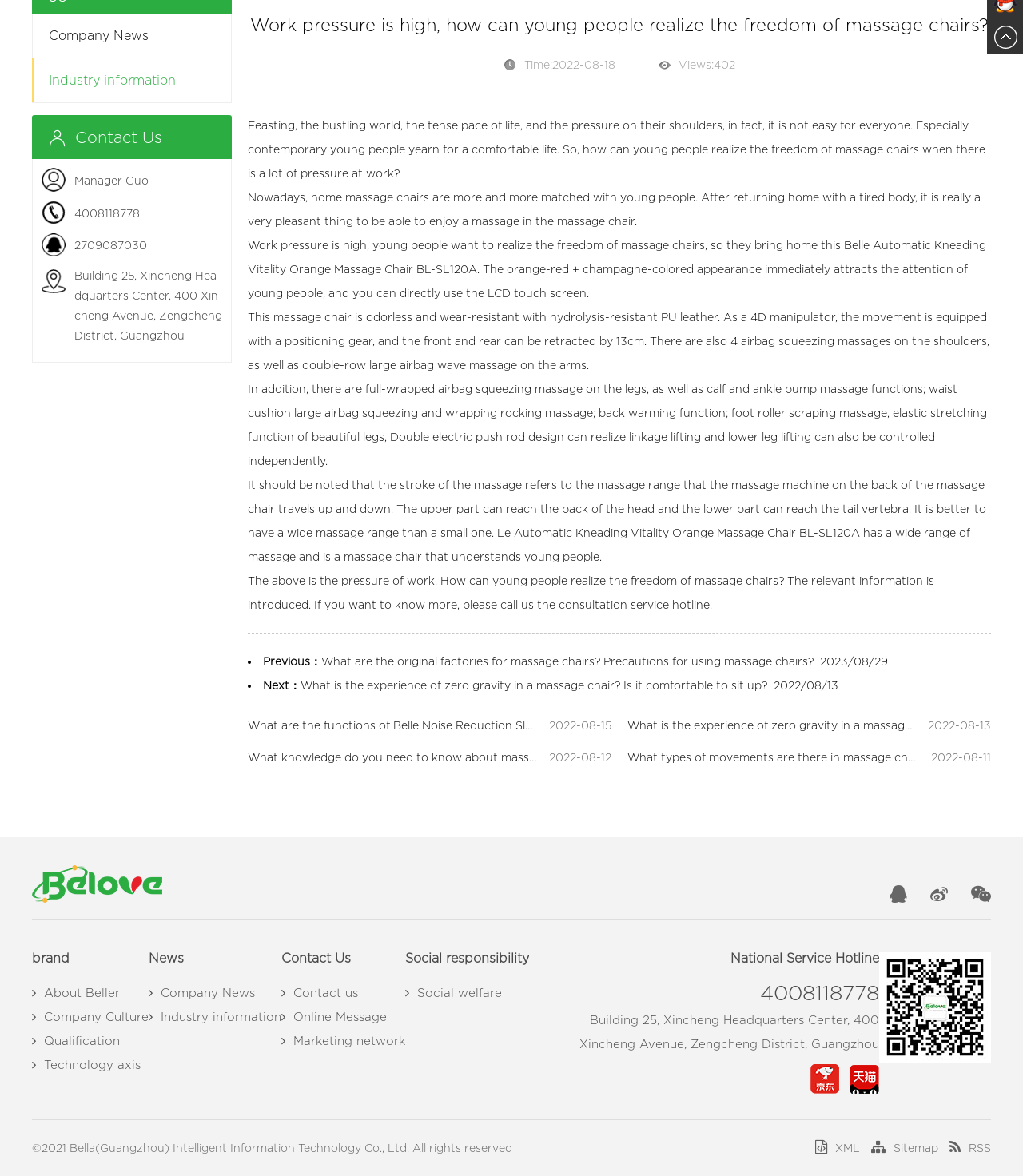Predict the bounding box of the UI element based on this description: "Social responsibility".

[0.396, 0.809, 0.517, 0.821]